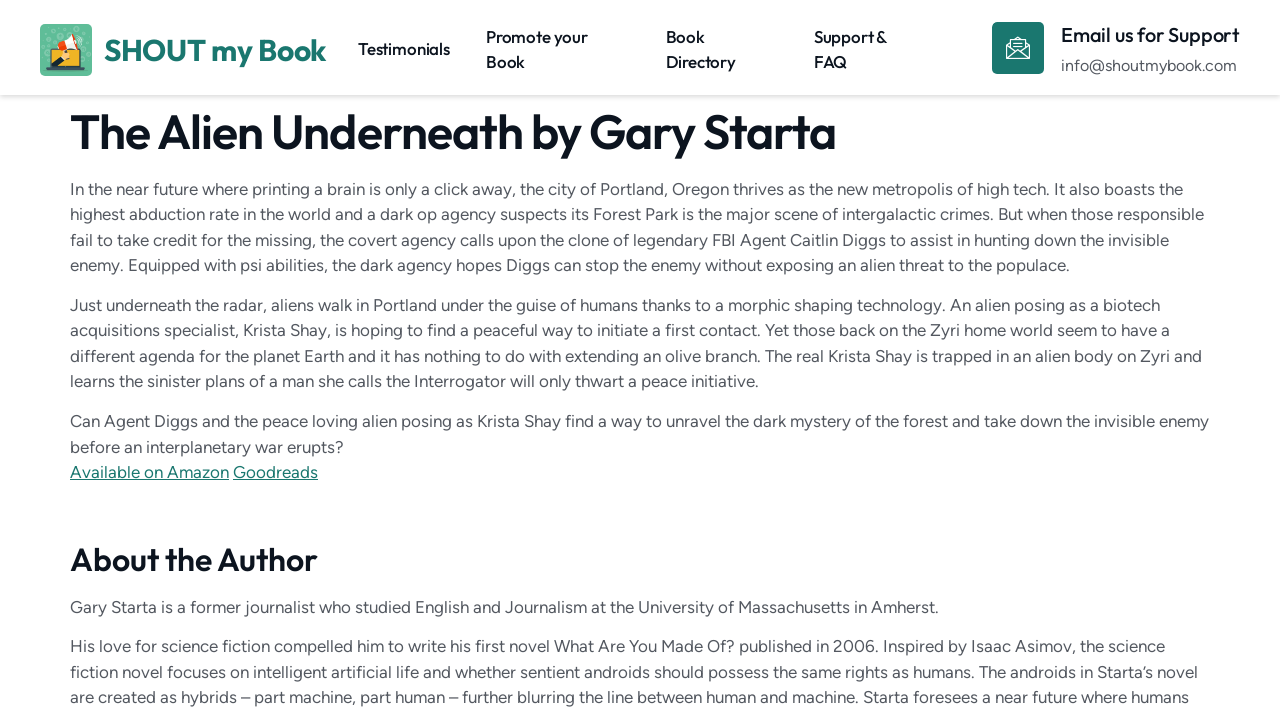Write an extensive caption that covers every aspect of the webpage.

The webpage is about a book titled "The Alien Underneath" by Gary Starta. At the top, there is a heading "SHOUT my Book" with a link to the same title. Below it, there are four links: "Testimonials", "Promote your Book", "Book Directory", and "Support & FAQ", aligned horizontally. 

To the right of these links, there is a heading "Email us for Support" with an email address "info@shoutmybook.com" below it. 

The main content of the webpage is divided into two sections. The first section has a heading "The Alien Underneath by Gary Starta" and describes the book's plot. The text is divided into three paragraphs, explaining the story's setting, the main characters, and the conflict. 

Below the book description, there are two links: "Available on Amazon" and "Goodreads". 

The second section is about the author, Gary Starta, with a heading "About the Author" and a brief biography describing his background as a journalist and his education.